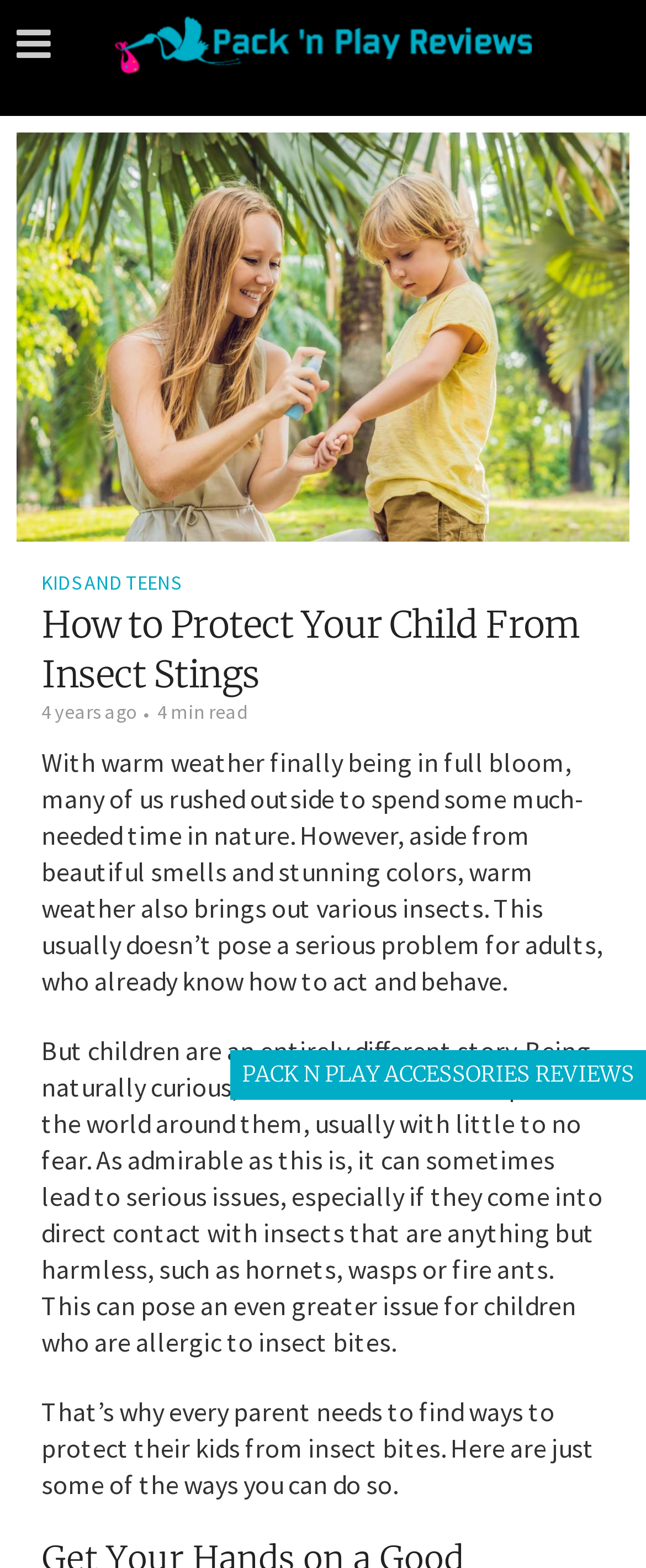Determine the main heading of the webpage and generate its text.

How to Protect Your Child From Insect Stings